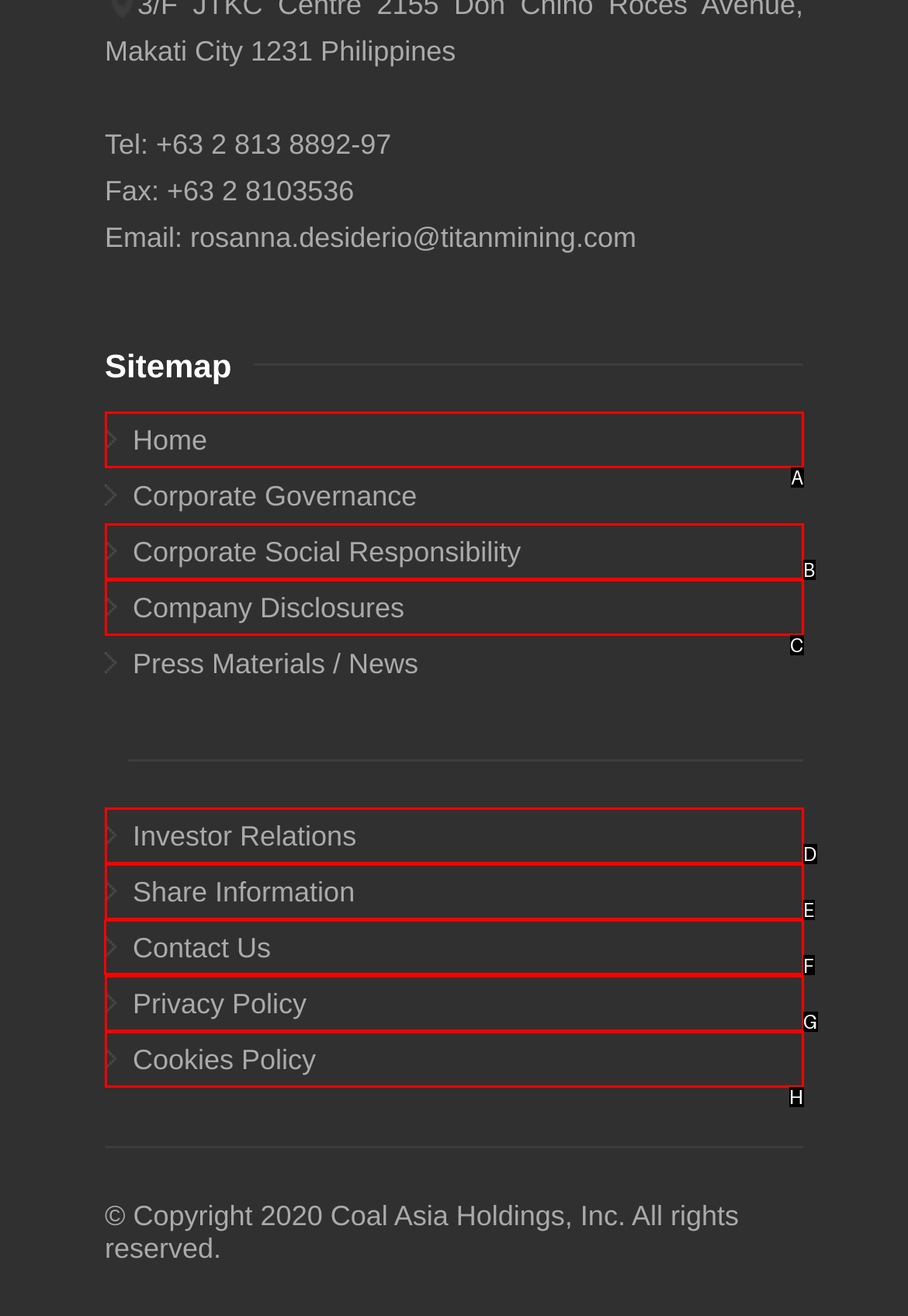Based on the choices marked in the screenshot, which letter represents the correct UI element to perform the task: Contact us through the 'Contact Us' link?

F